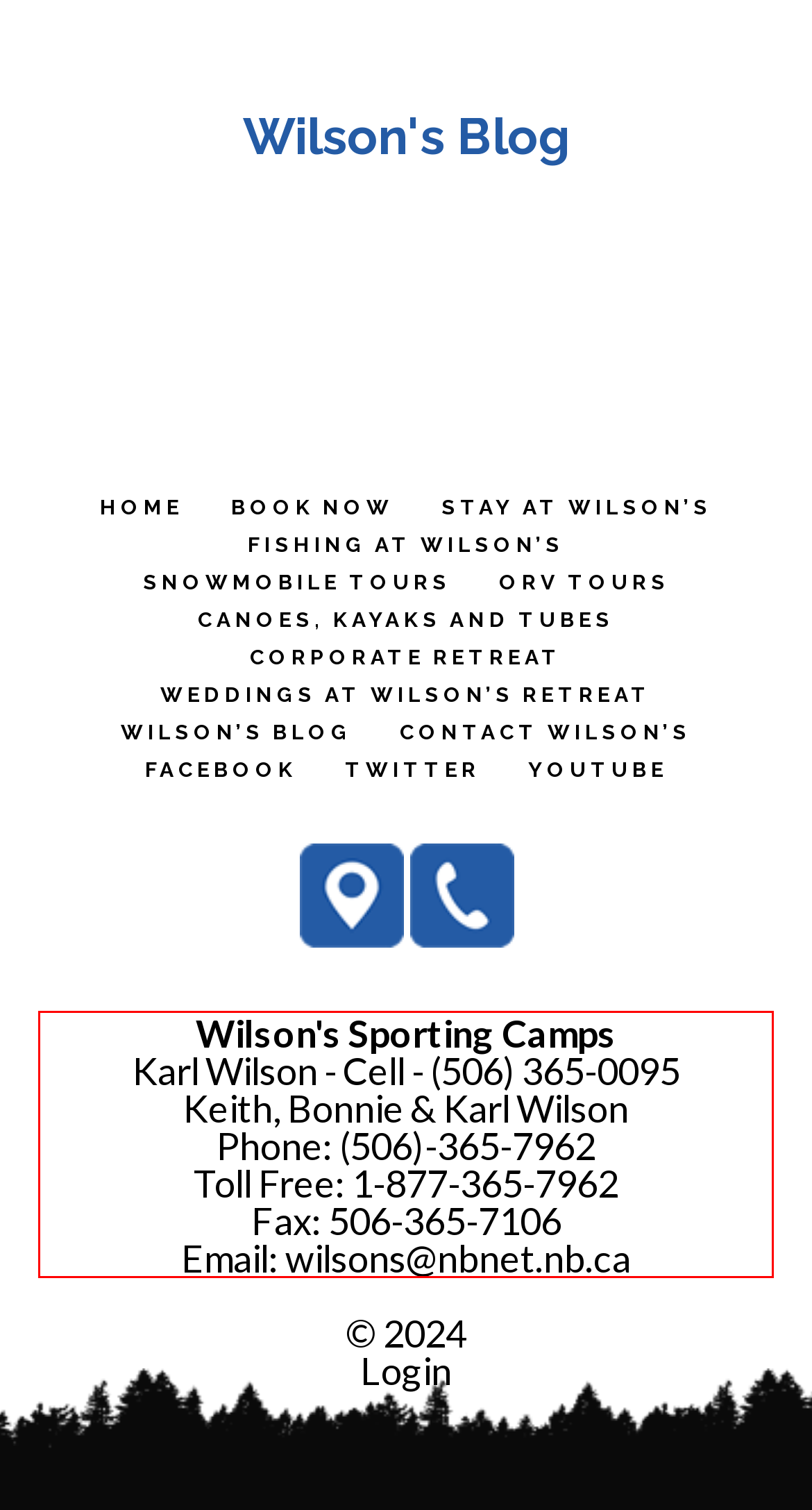You are given a screenshot showing a webpage with a red bounding box. Perform OCR to capture the text within the red bounding box.

Wilson's Sporting Camps Karl Wilson - Cell - (506) 365-0095 Keith, Bonnie & Karl Wilson Phone: (506)-365-7962 Toll Free: 1-877-365-7962 Fax: 506-365-7106 Email: wilsons@nbnet.nb.ca